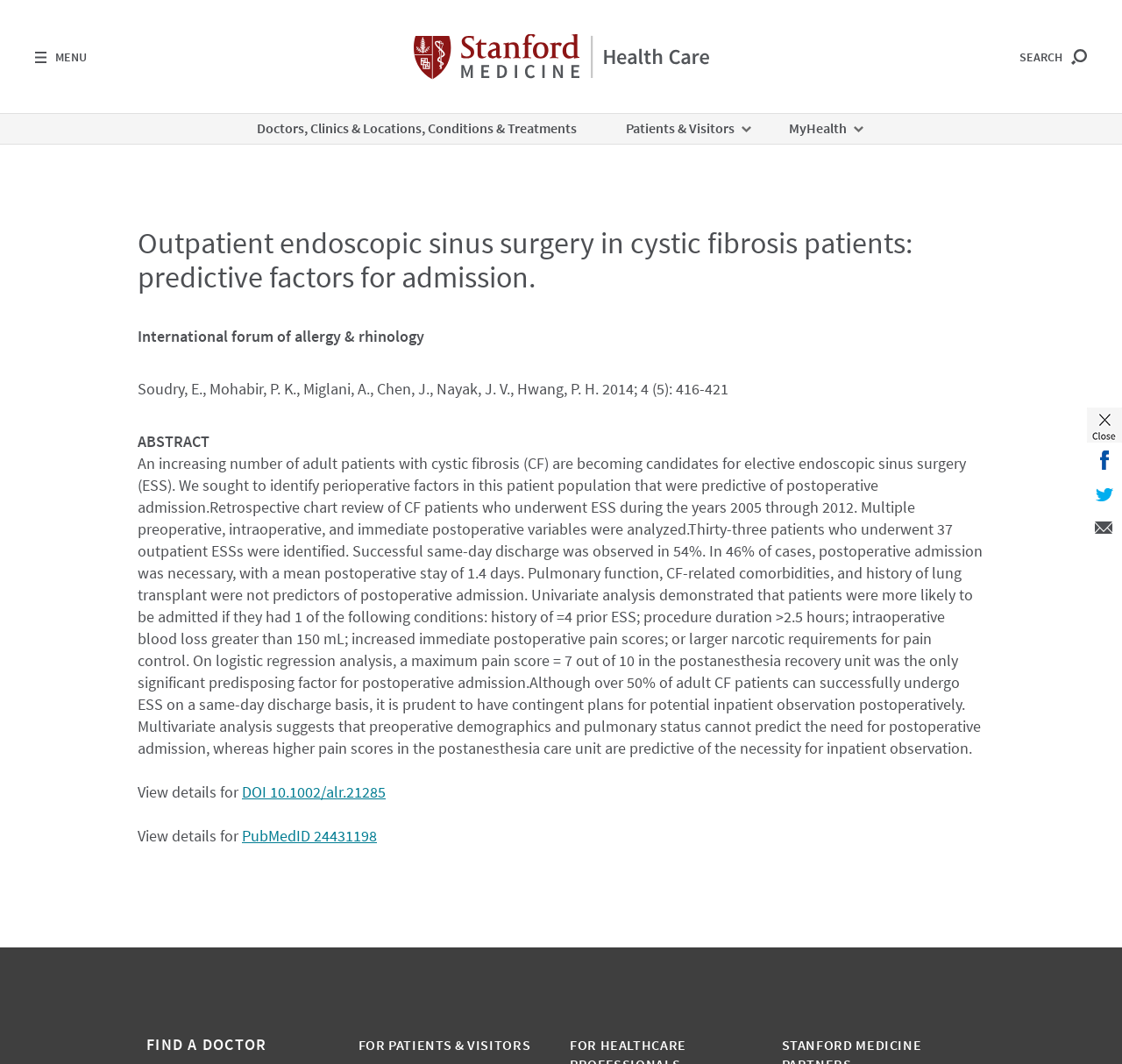Please locate the bounding box coordinates for the element that should be clicked to achieve the following instruction: "Click on the MENU link". Ensure the coordinates are given as four float numbers between 0 and 1, i.e., [left, top, right, bottom].

[0.031, 0.044, 0.077, 0.064]